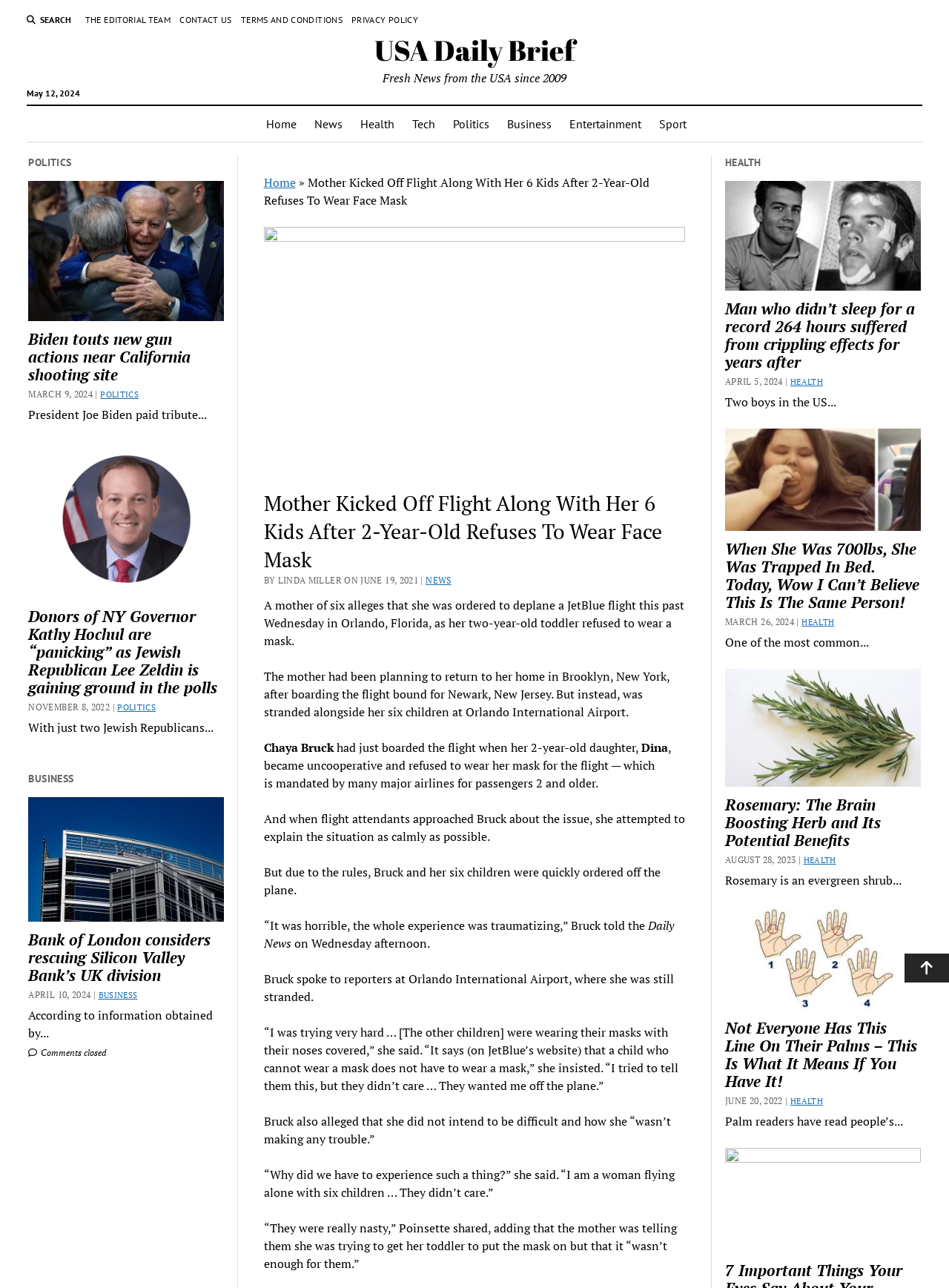Locate the bounding box of the UI element defined by this description: "SALE UP TO 50% OFF". The coordinates should be given as four float numbers between 0 and 1, formatted as [left, top, right, bottom].

None